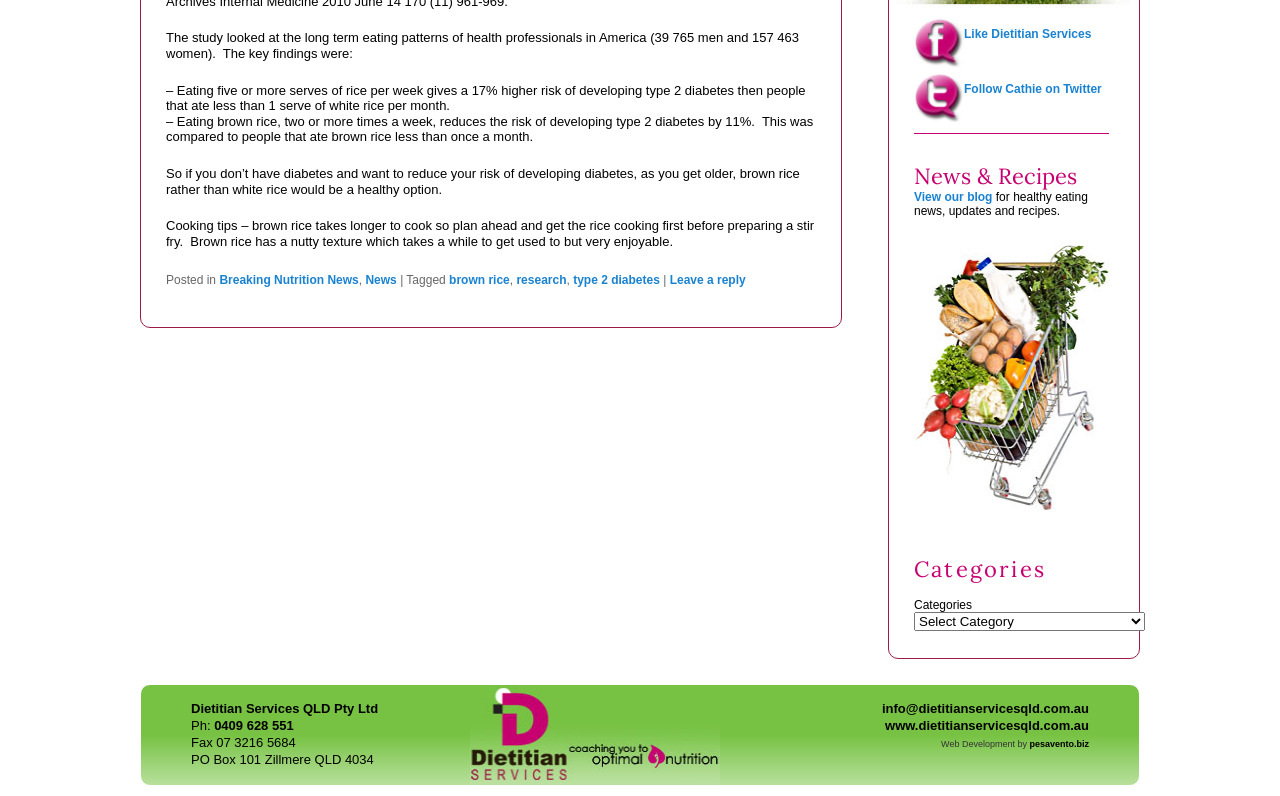Provide the bounding box for the UI element matching this description: "Leave a reply".

[0.523, 0.343, 0.583, 0.36]